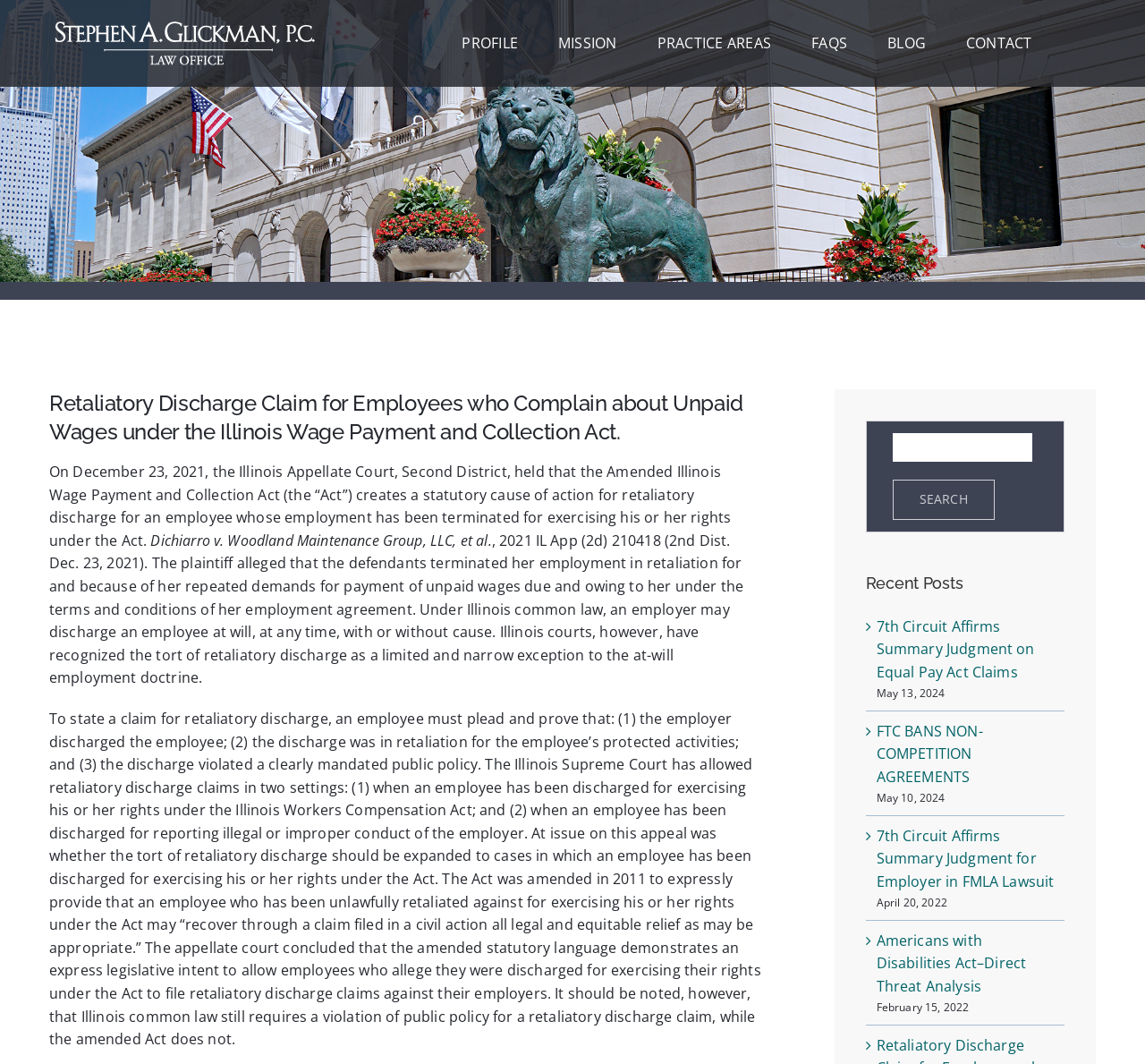Please give a succinct answer using a single word or phrase:
What is the topic of the recent post on May 13, 2024?

Equal Pay Act Claims